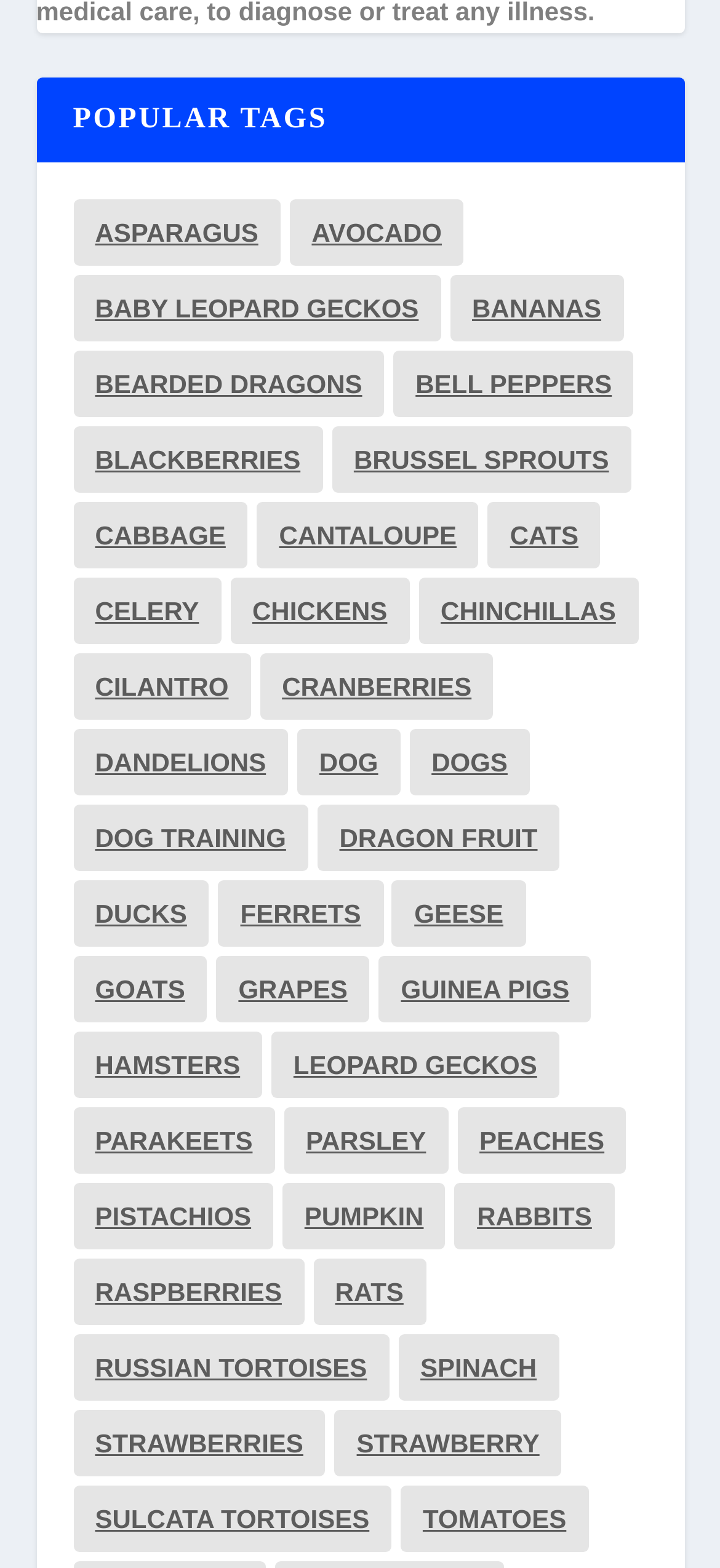Analyze the image and deliver a detailed answer to the question: How many popular tags are there for Cats?

The link 'Cats (15 items)' is listed under the 'POPULAR TAGS' heading, so there are 15 popular tags for Cats.